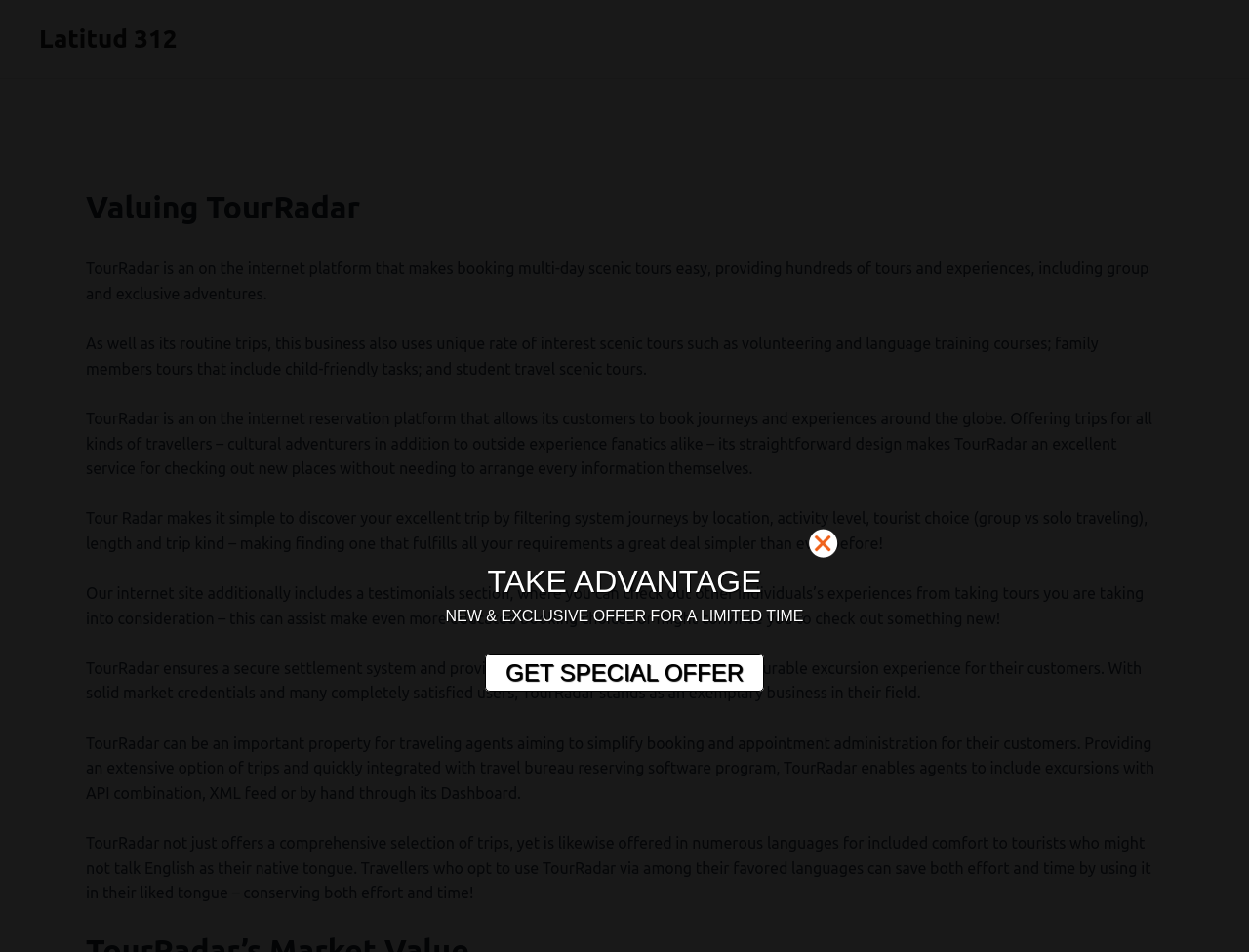What is TourRadar?
Based on the image, answer the question with as much detail as possible.

Based on the webpage content, TourRadar is an online platform that makes booking multi-day scenic tours easy, providing hundreds of tours and experiences, including group and exclusive adventures.